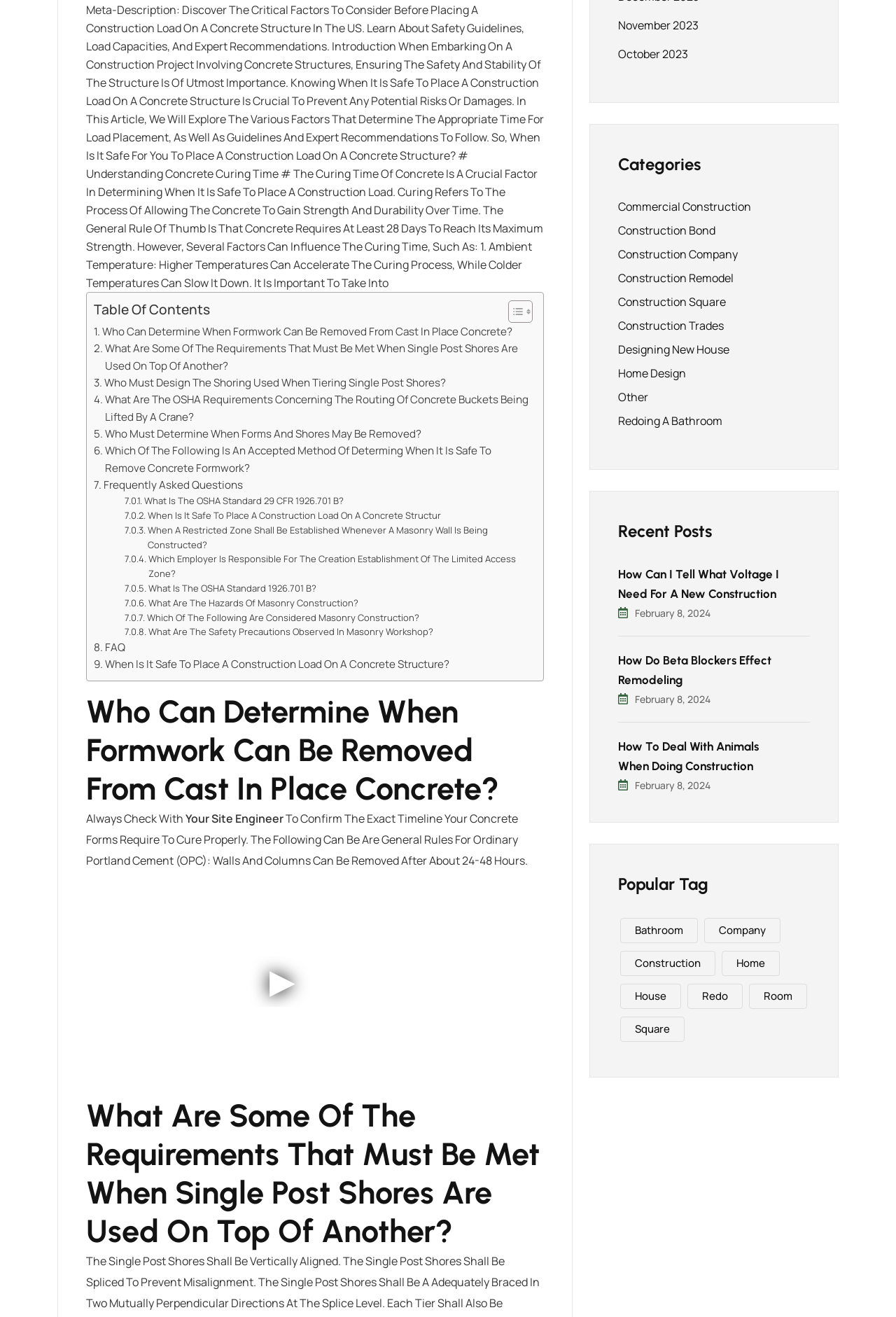Please specify the bounding box coordinates of the clickable region to carry out the following instruction: "Explore the 'Categories' section". The coordinates should be four float numbers between 0 and 1, in the format [left, top, right, bottom].

[0.69, 0.116, 0.904, 0.134]